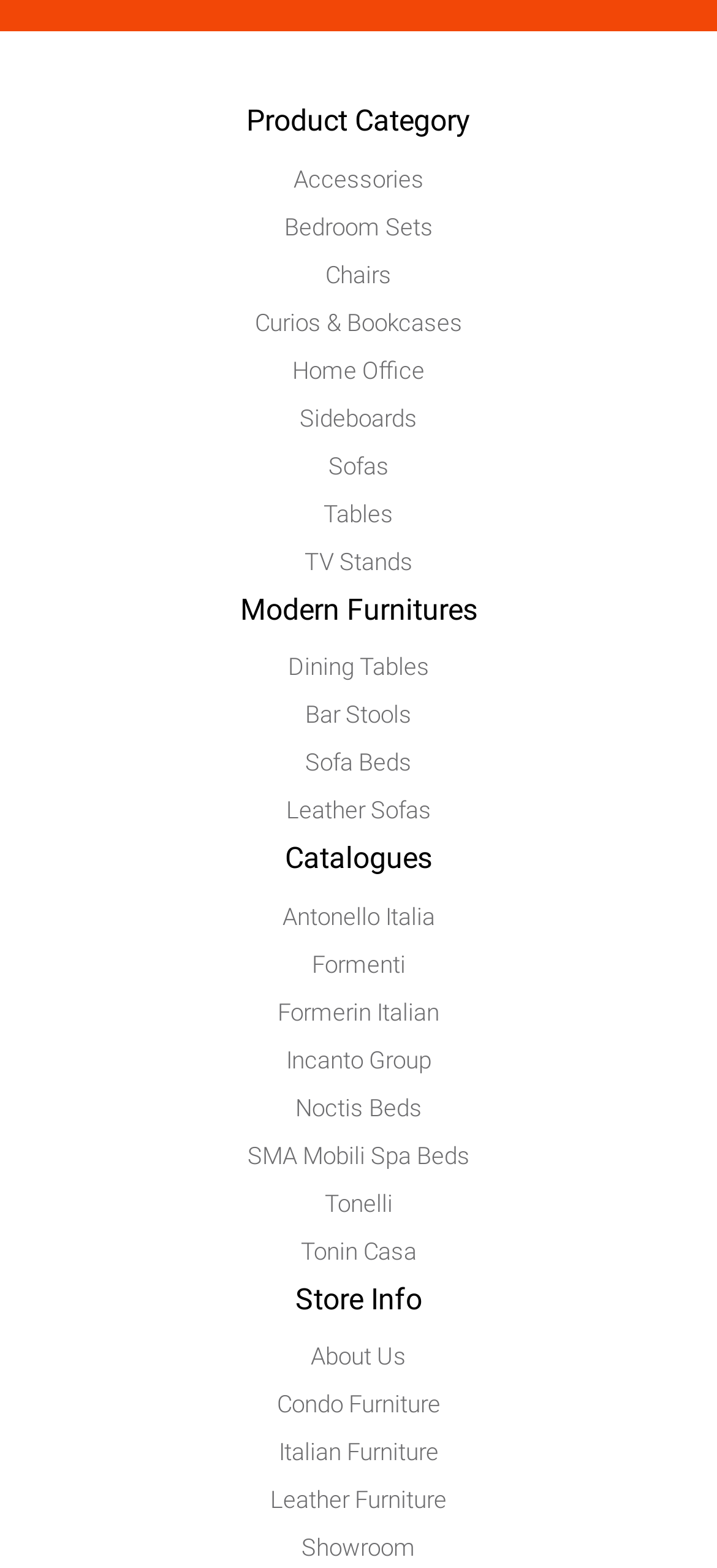Refer to the image and answer the question with as much detail as possible: How many categories are listed under Product Category?

I counted the number of links under the 'Product Category' heading, which are 'Accessories', 'Bedroom Sets', 'Chairs', 'Curios & Bookcases', 'Home Office', 'Sideboards', 'Sofas', and 'Tables'. There are 8 links in total.